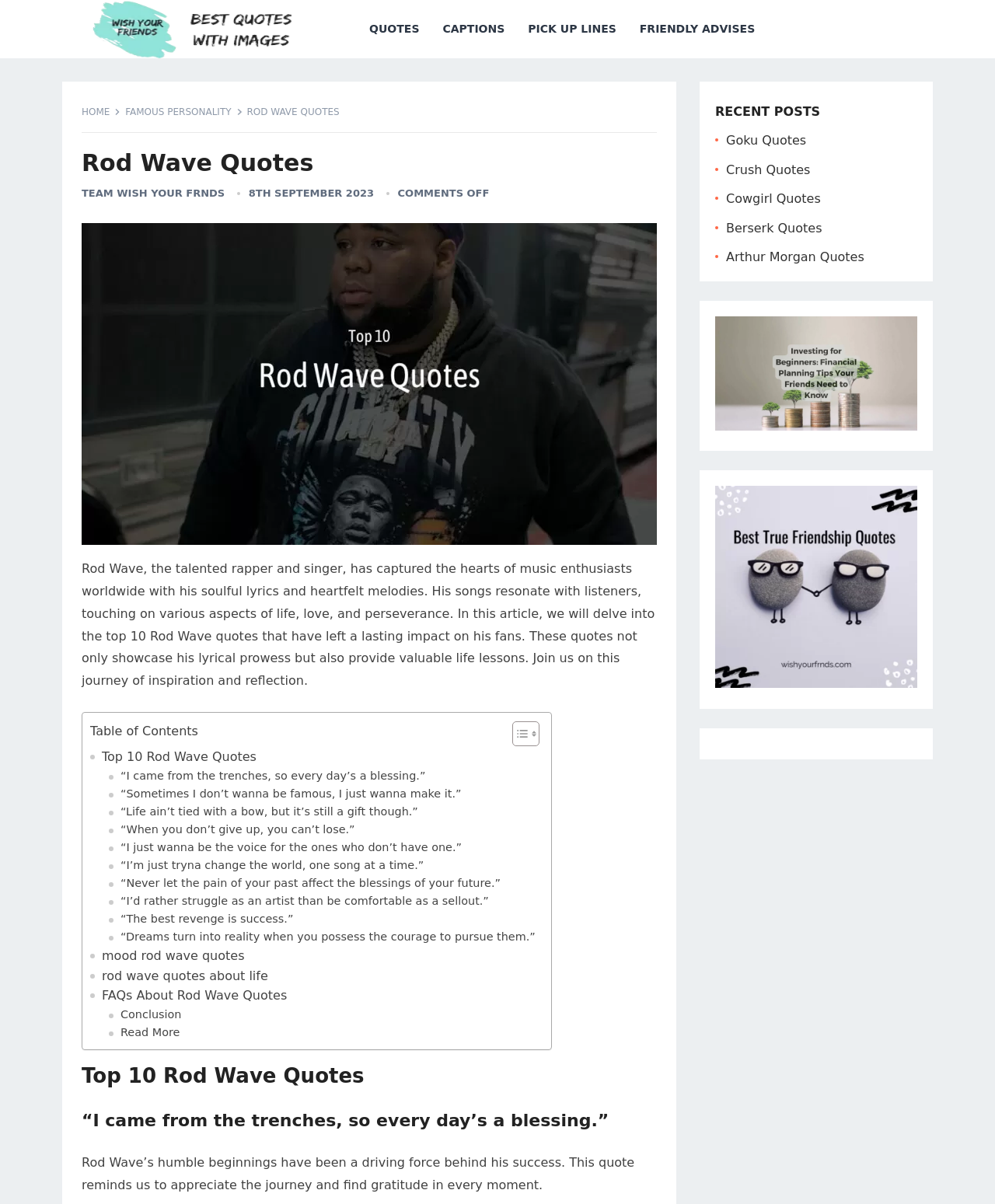Find the bounding box coordinates of the element I should click to carry out the following instruction: "Read Rod Wave Quotes".

[0.082, 0.123, 0.66, 0.147]